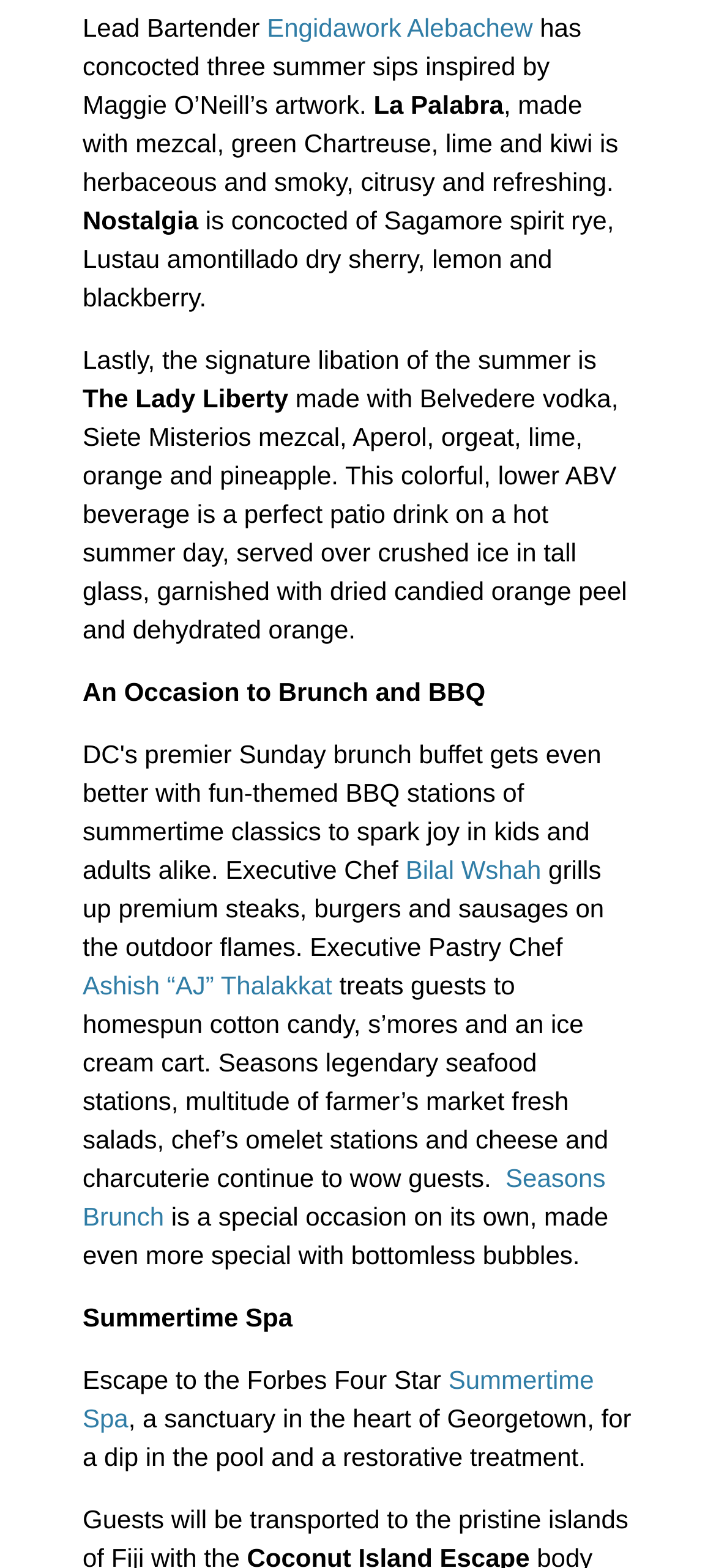What is the name of the first summer sip?
Based on the visual details in the image, please answer the question thoroughly.

The first summer sip is mentioned in the second paragraph, where it says 'La Palabra, made with mezcal, green Chartreuse, lime and kiwi is herbaceous and smoky, citrusy and refreshing.'